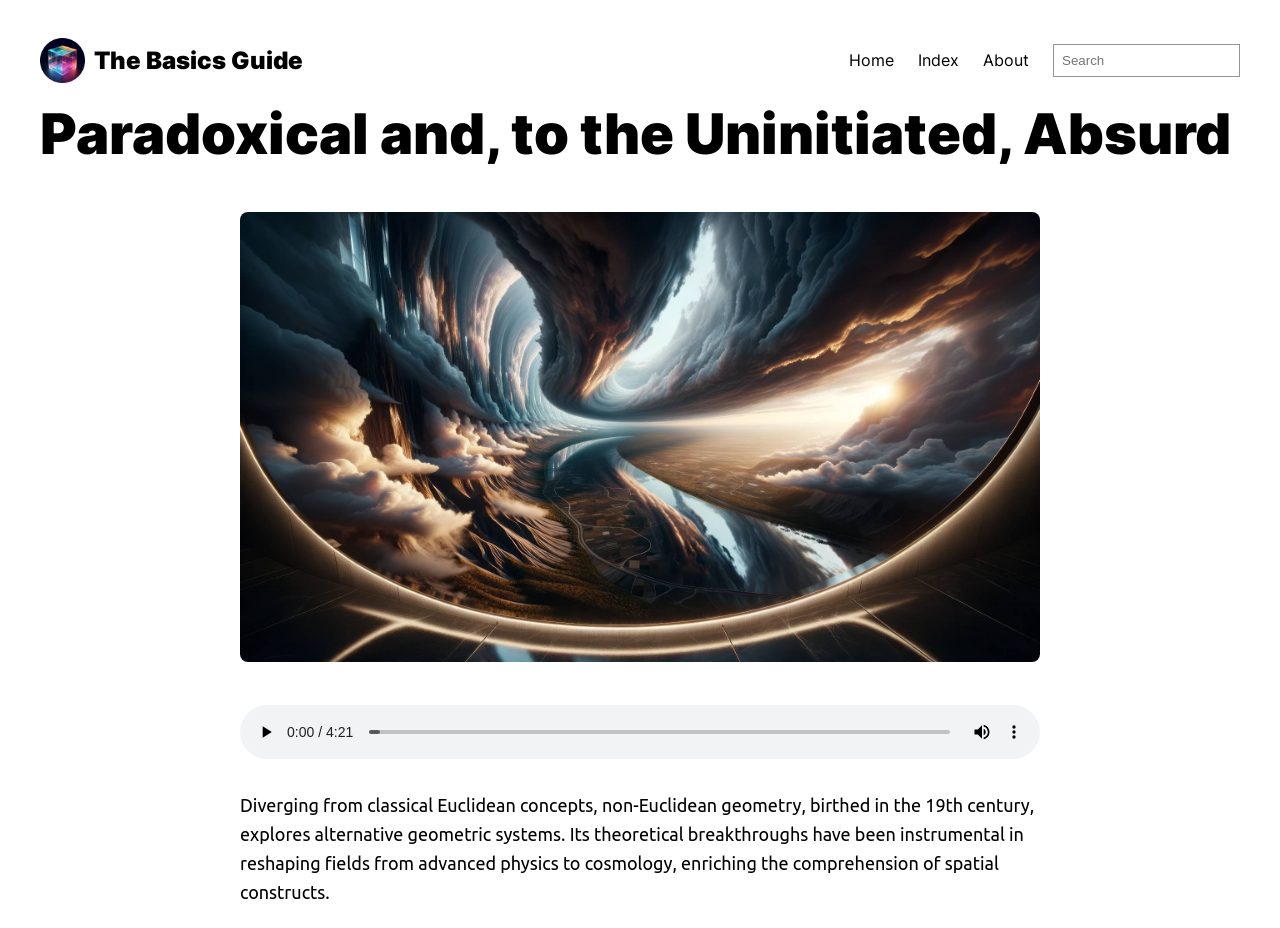What is the name of the guide?
Please elaborate on the answer to the question with detailed information.

I found the answer by looking at the link element with the text 'The Basics Guide' which is a child of the root element.